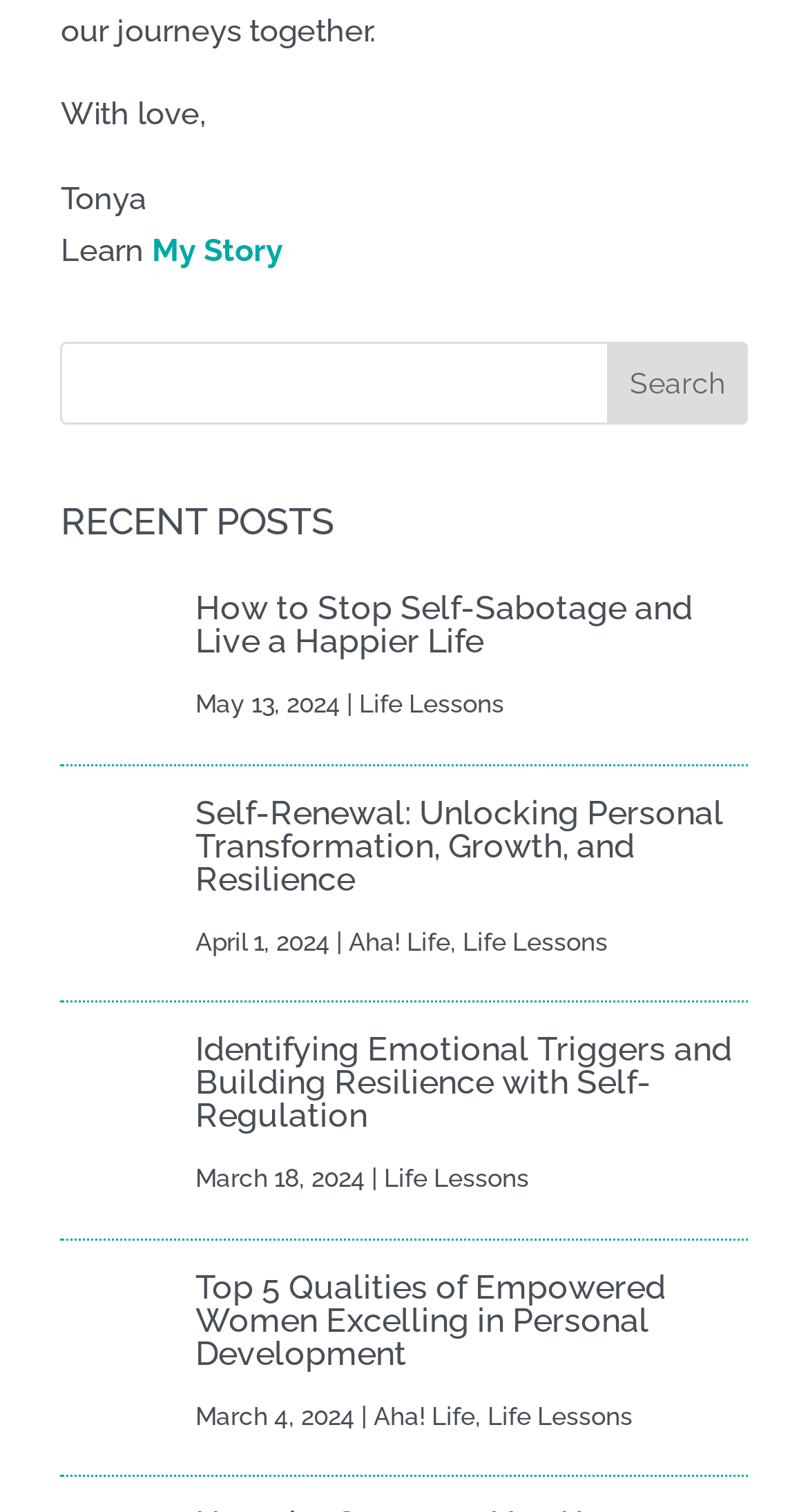Mark the bounding box of the element that matches the following description: "Aha! Life".

[0.462, 0.927, 0.588, 0.946]